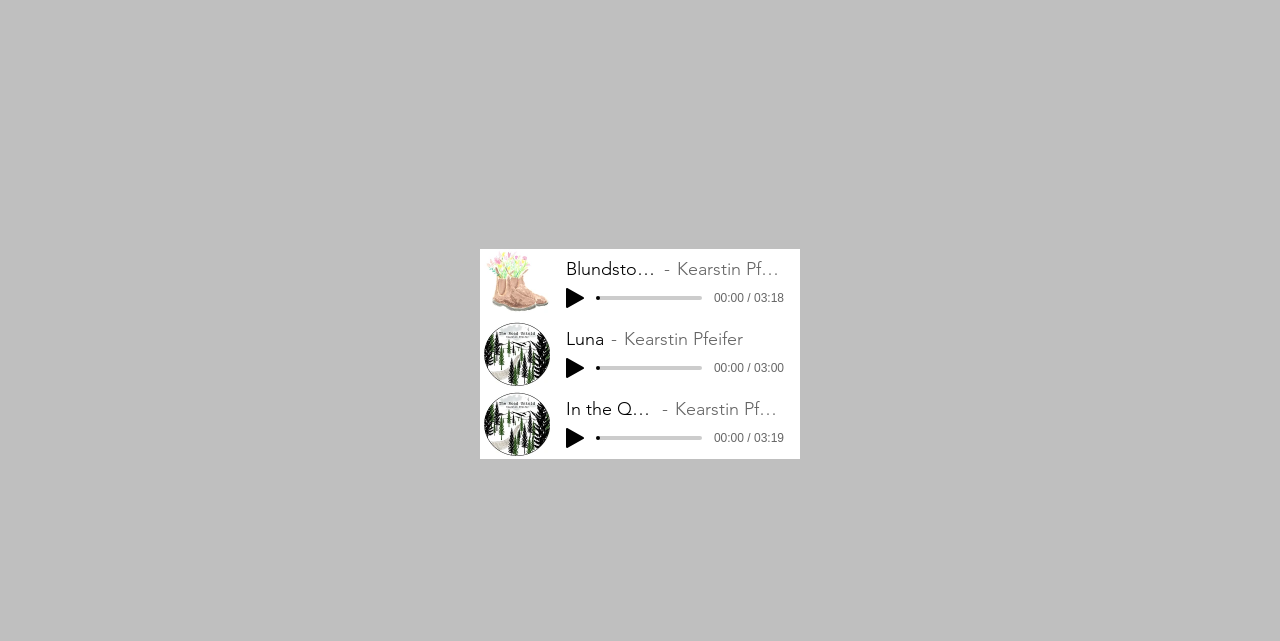Who is the artist of the second audio track?
Your answer should be a single word or phrase derived from the screenshot.

Kearstin Pfeifer